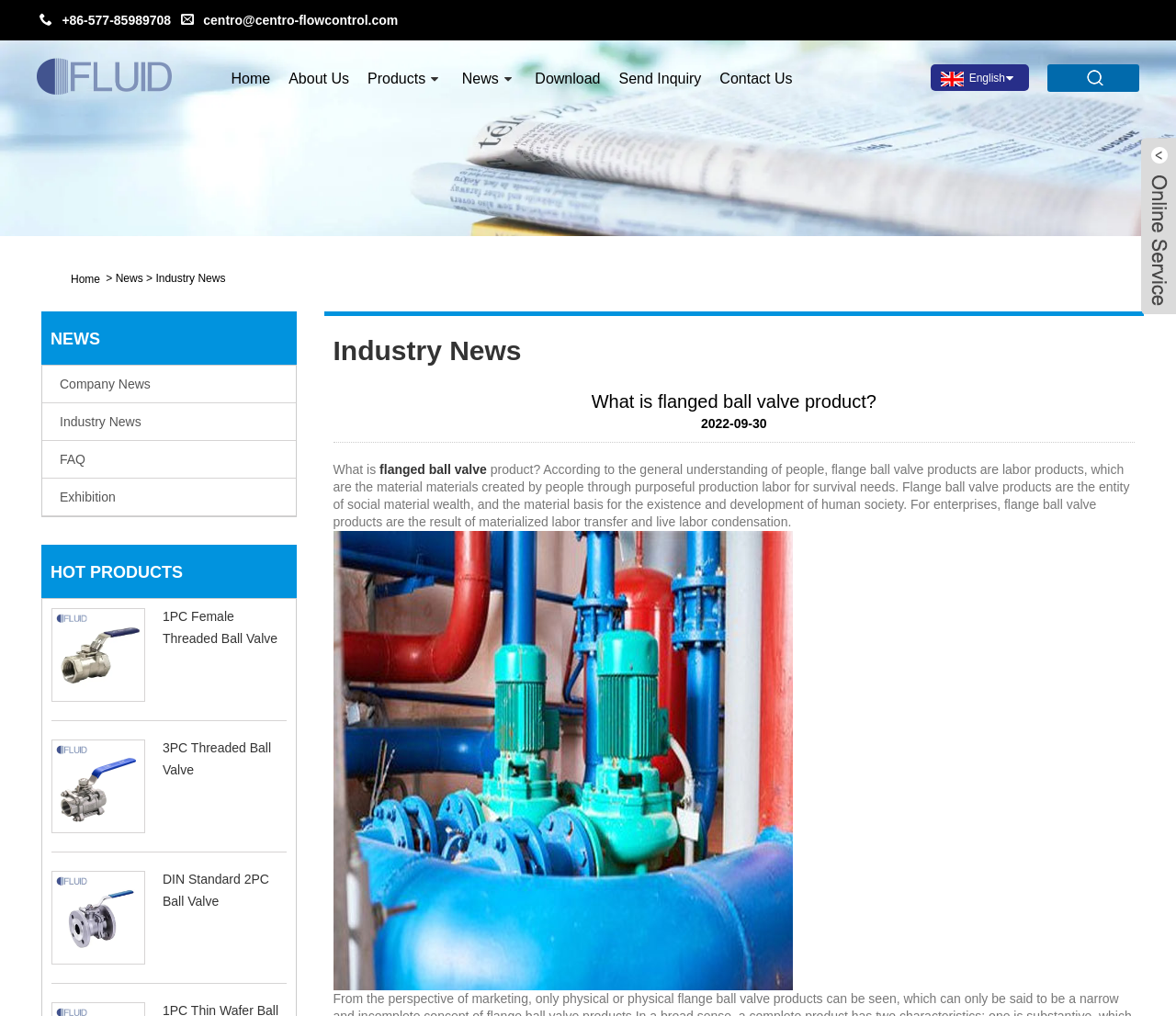What is the date of the current news article?
From the screenshot, supply a one-word or short-phrase answer.

2022-09-30